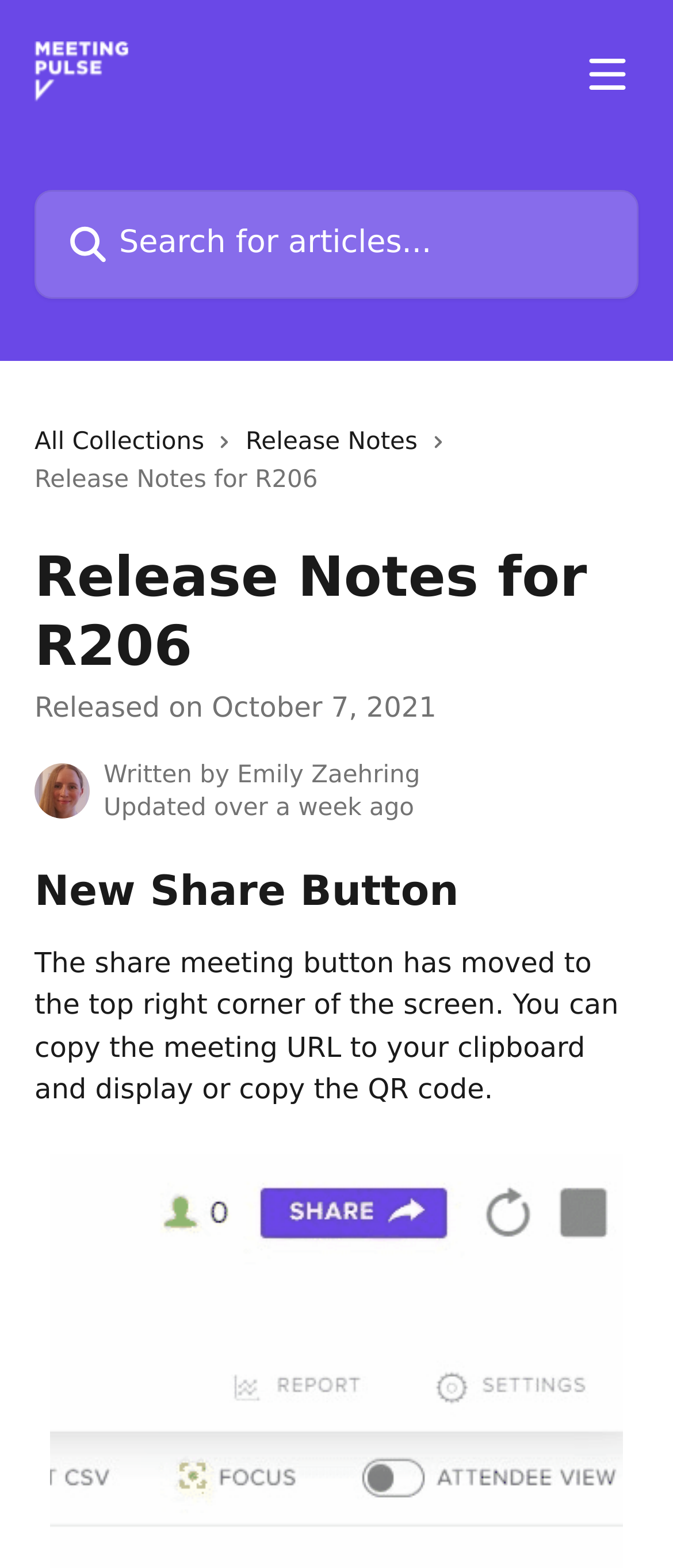Extract the bounding box coordinates for the described element: "aria-label="Open menu"". The coordinates should be represented as four float numbers between 0 and 1: [left, top, right, bottom].

[0.856, 0.034, 0.949, 0.061]